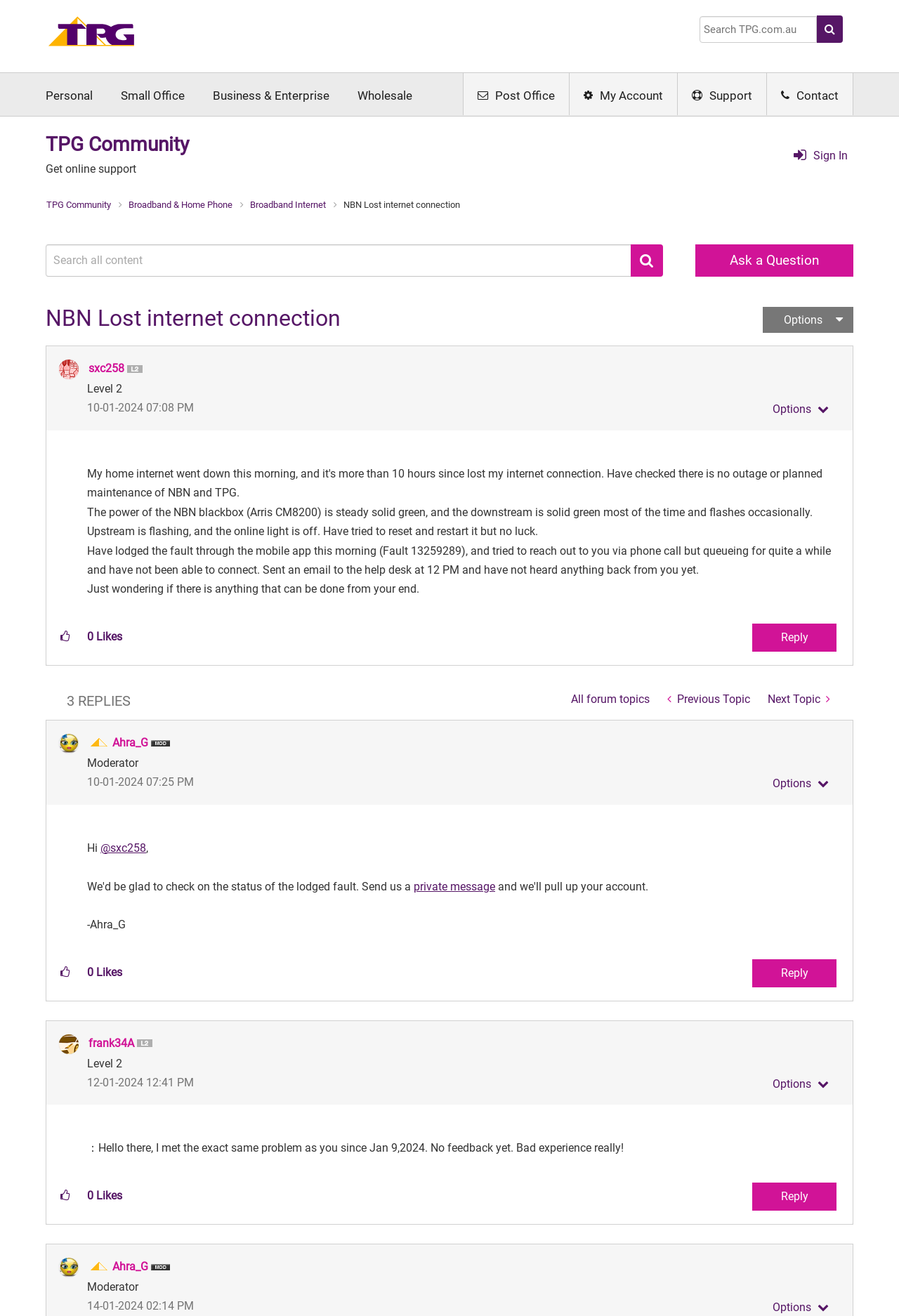Using the description "name="submitContext" value="Search"", locate and provide the bounding box of the UI element.

[0.702, 0.186, 0.738, 0.21]